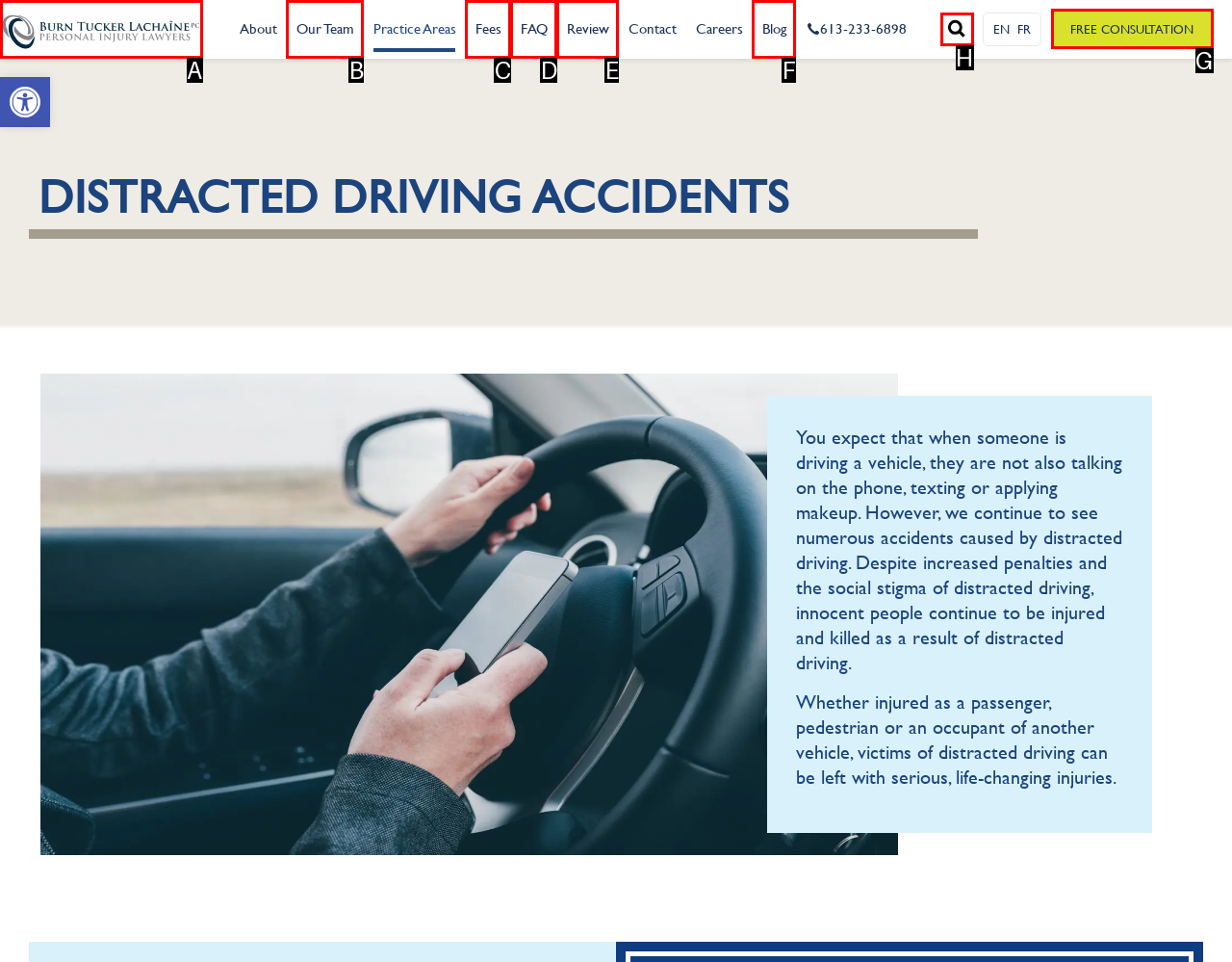Based on the description: Review, select the HTML element that fits best. Provide the letter of the matching option.

E